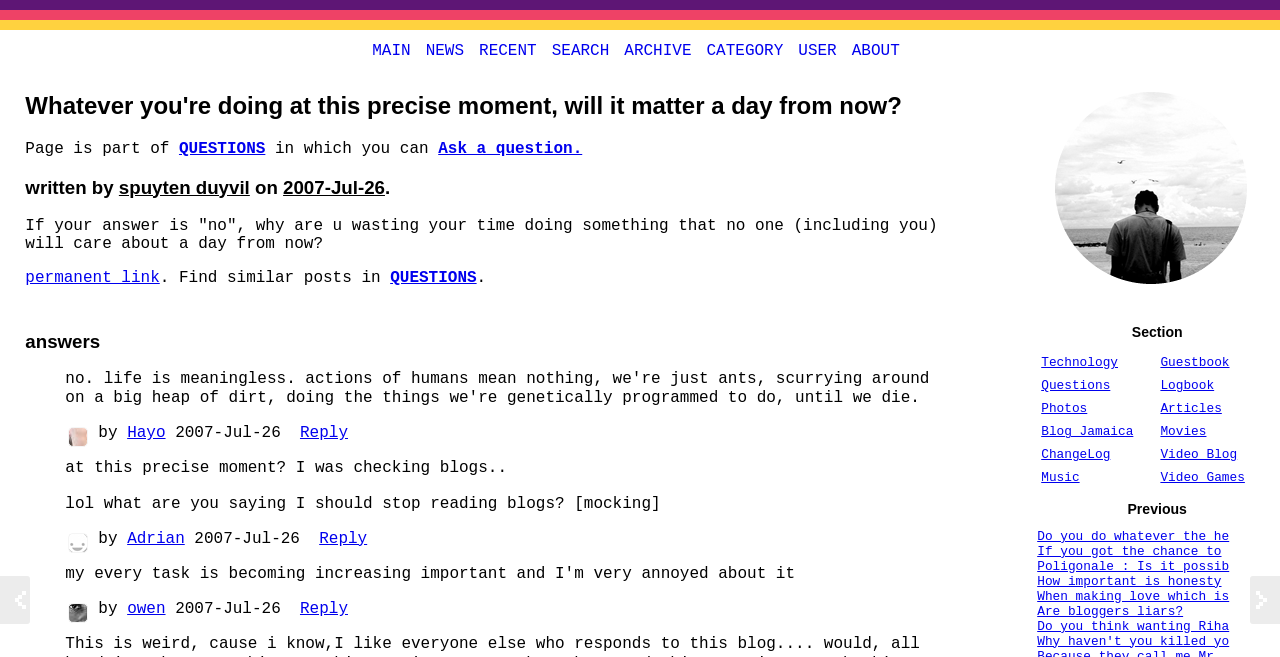Specify the bounding box coordinates of the area that needs to be clicked to achieve the following instruction: "Click on the 'MAIN' link".

[0.287, 0.056, 0.325, 0.099]